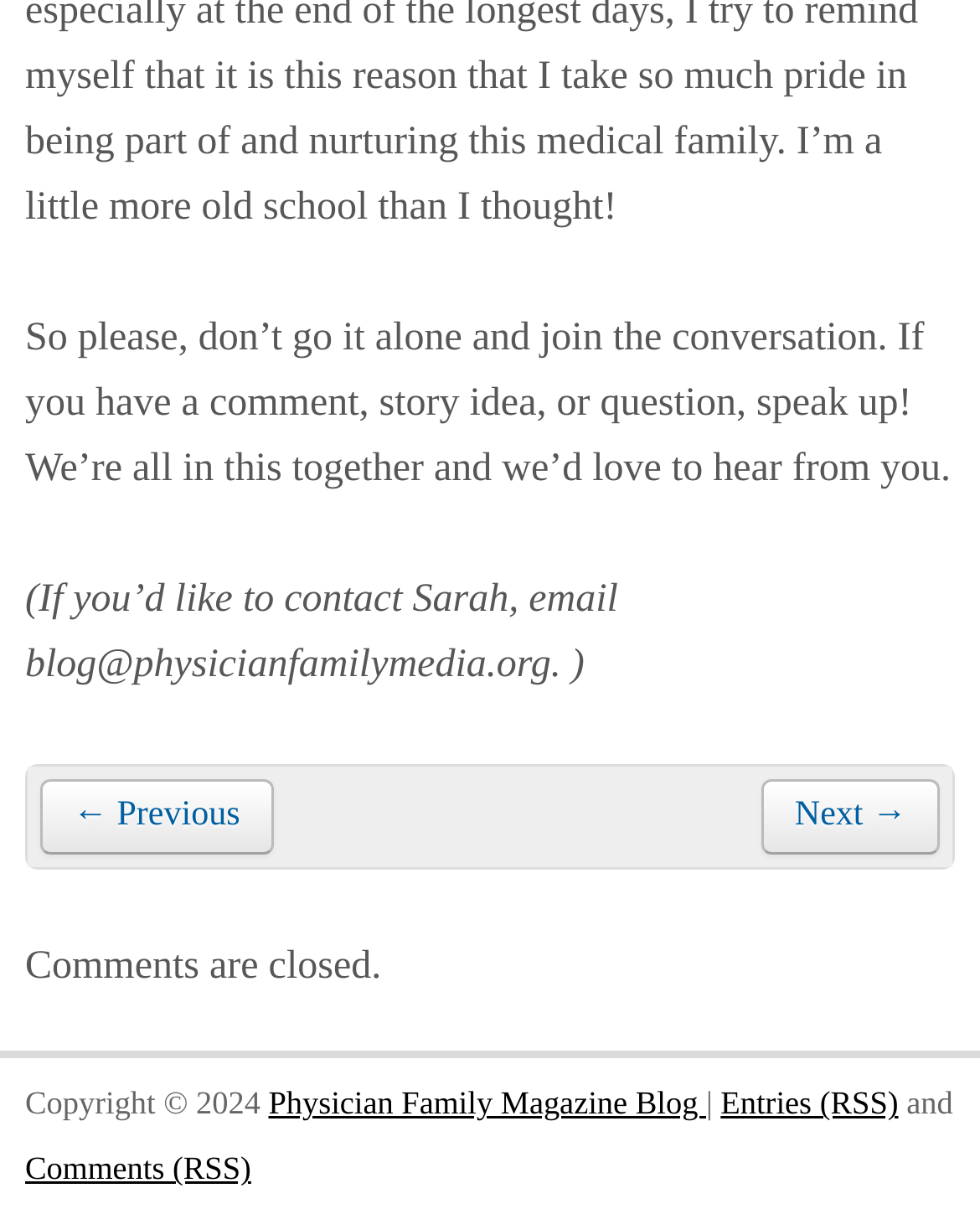Answer this question using a single word or a brief phrase:
What is the email address to contact Sarah?

blog@physicianfamilymedia.org